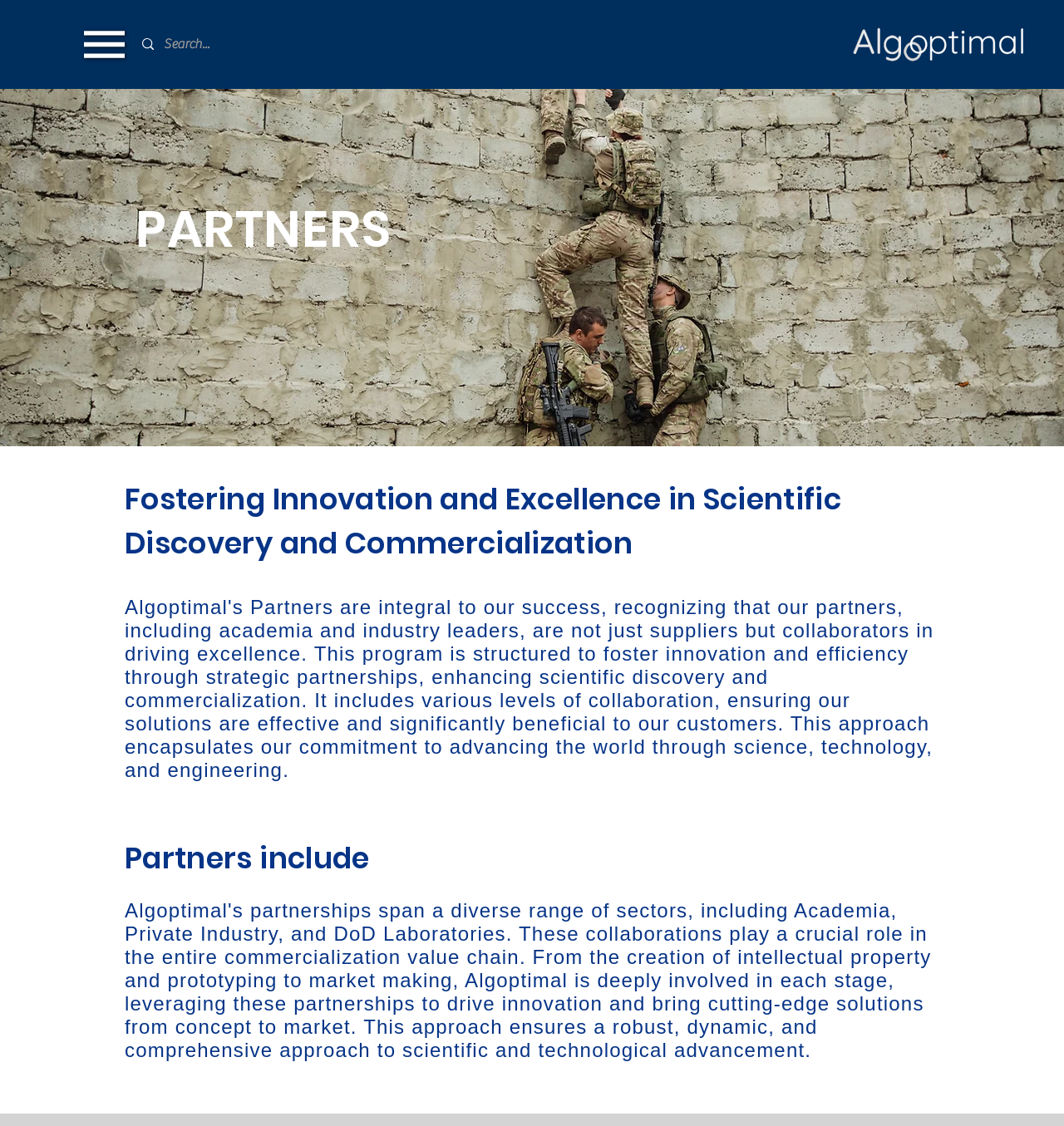Please give a succinct answer to the question in one word or phrase:
What is the purpose of Algoptimal's partners?

Fostering innovation and excellence